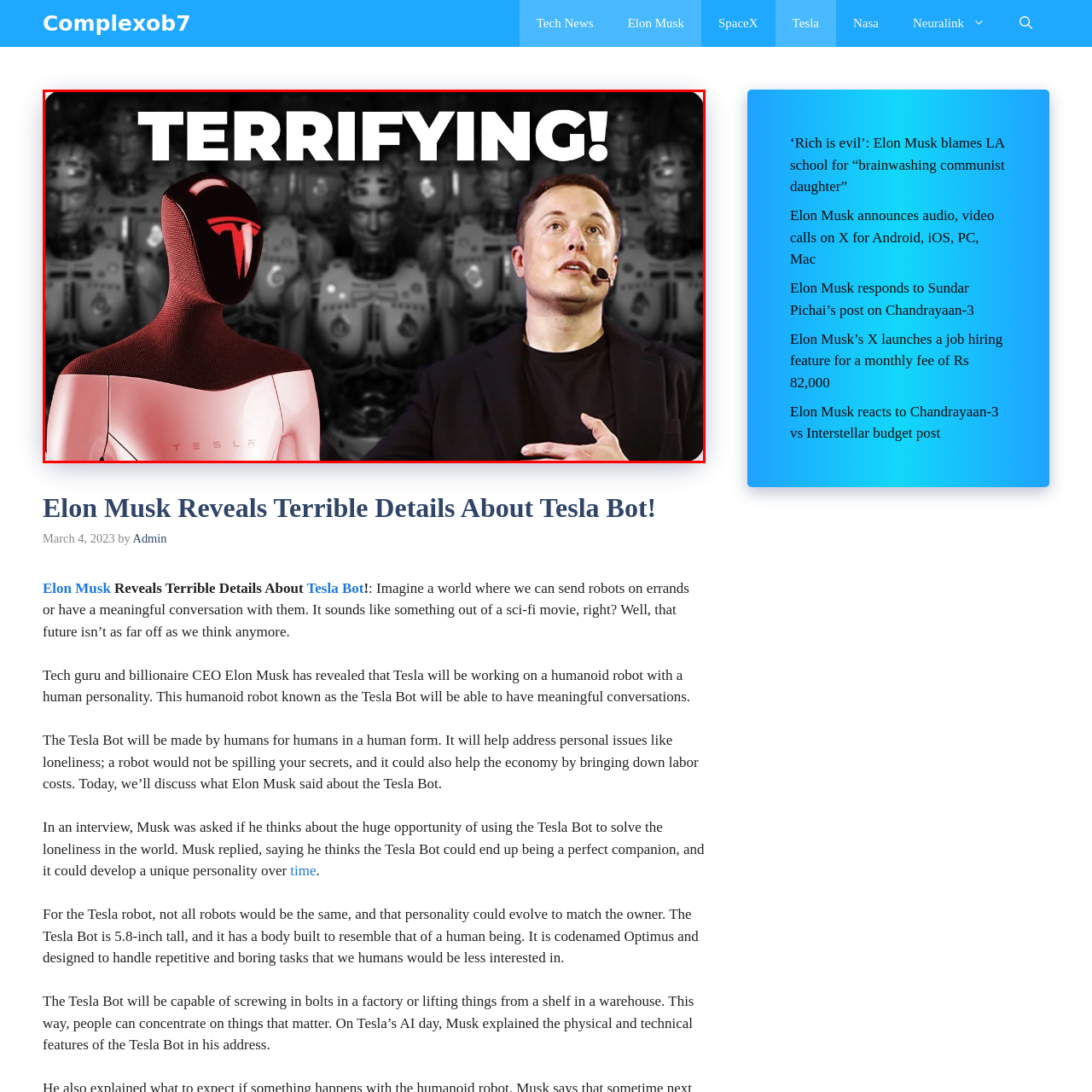Study the image surrounded by the red bounding box and respond as thoroughly as possible to the following question, using the image for reference: What is Elon Musk's role in the project?

The caption describes Elon Musk as the tech visionary behind the Tesla Bot project, which suggests that he is the driving force and leader of the initiative.